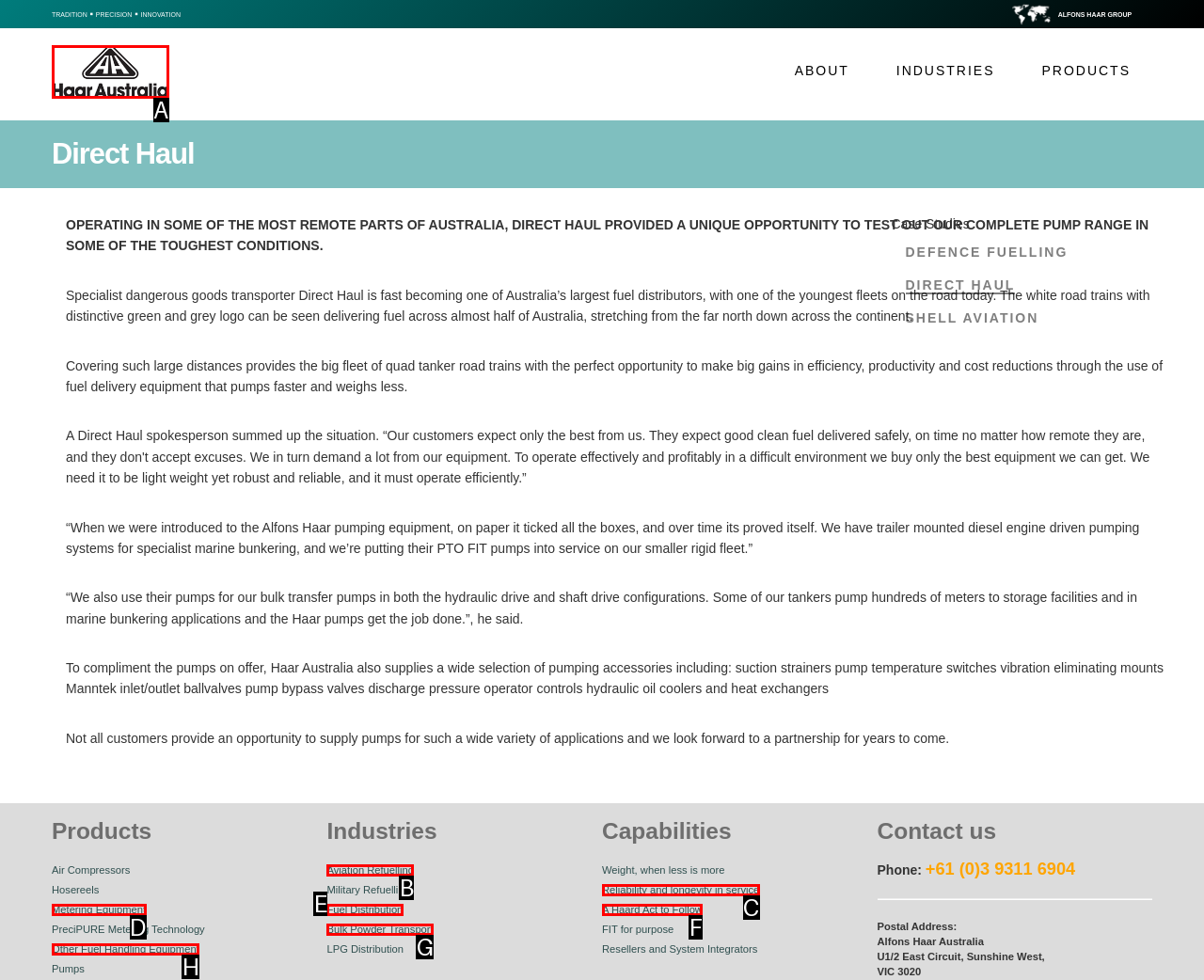Select the option that matches this description: Bulk Powder Transport
Answer by giving the letter of the chosen option.

G